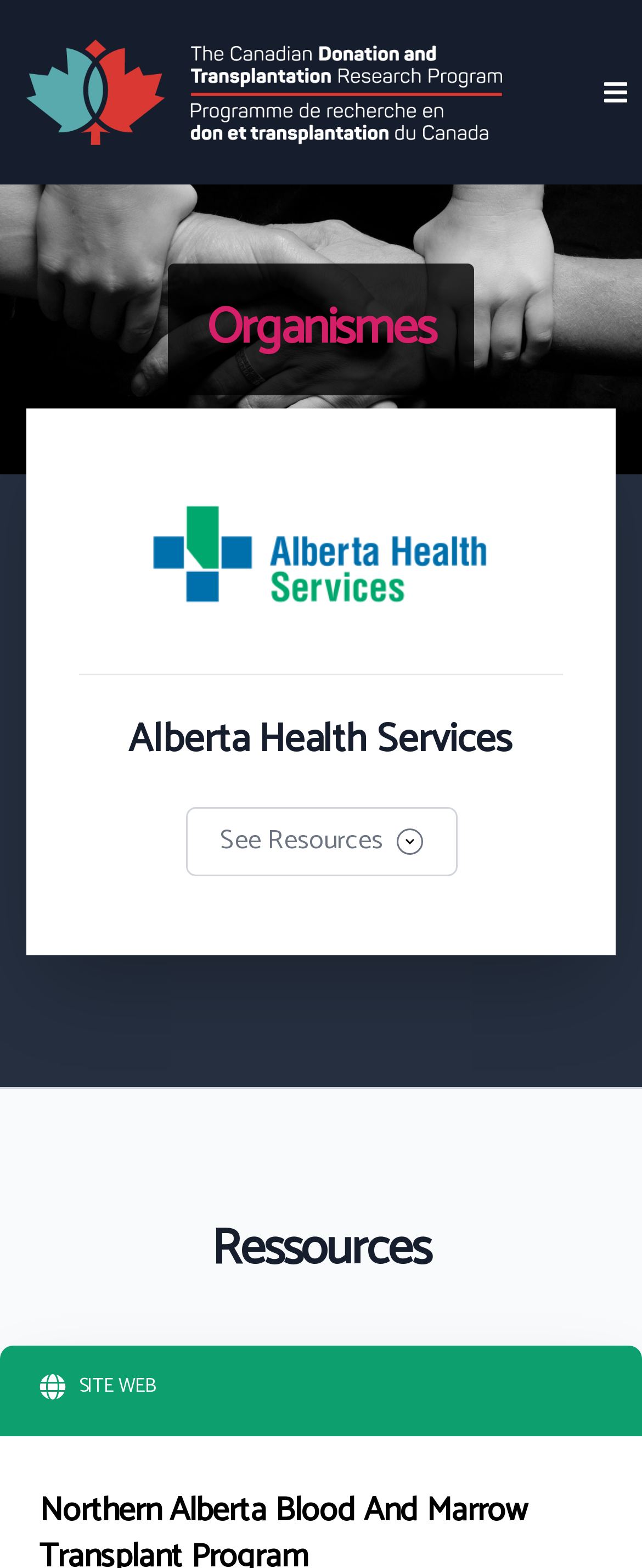What is the position of the 'SITE WEB' text?
Please provide a comprehensive answer based on the information in the image.

The 'SITE WEB' text element is located at the bottom left corner of the webpage, with a bounding box coordinate of [0.123, 0.874, 0.244, 0.894]. This suggests that it is a footer element that provides additional information about the webpage.